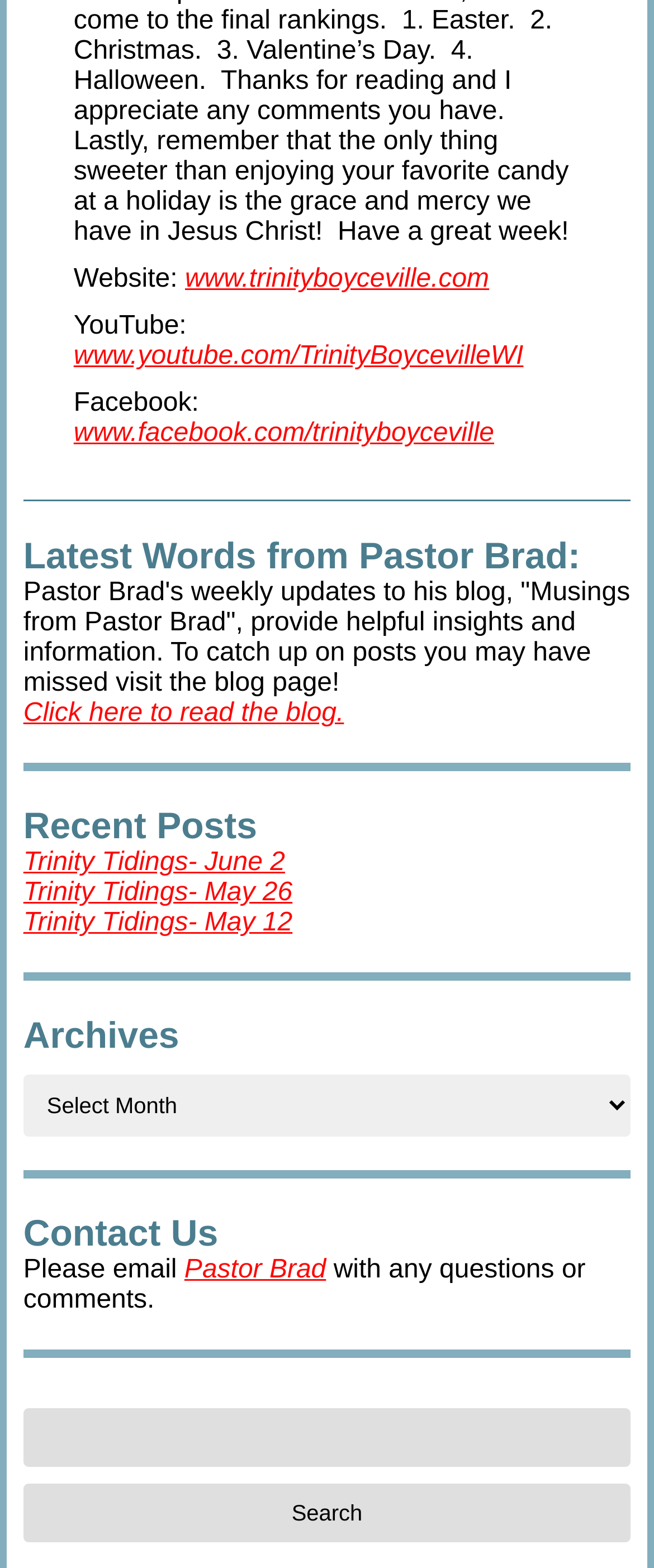Please answer the following question using a single word or phrase: 
What is the name of the pastor?

Pastor Brad